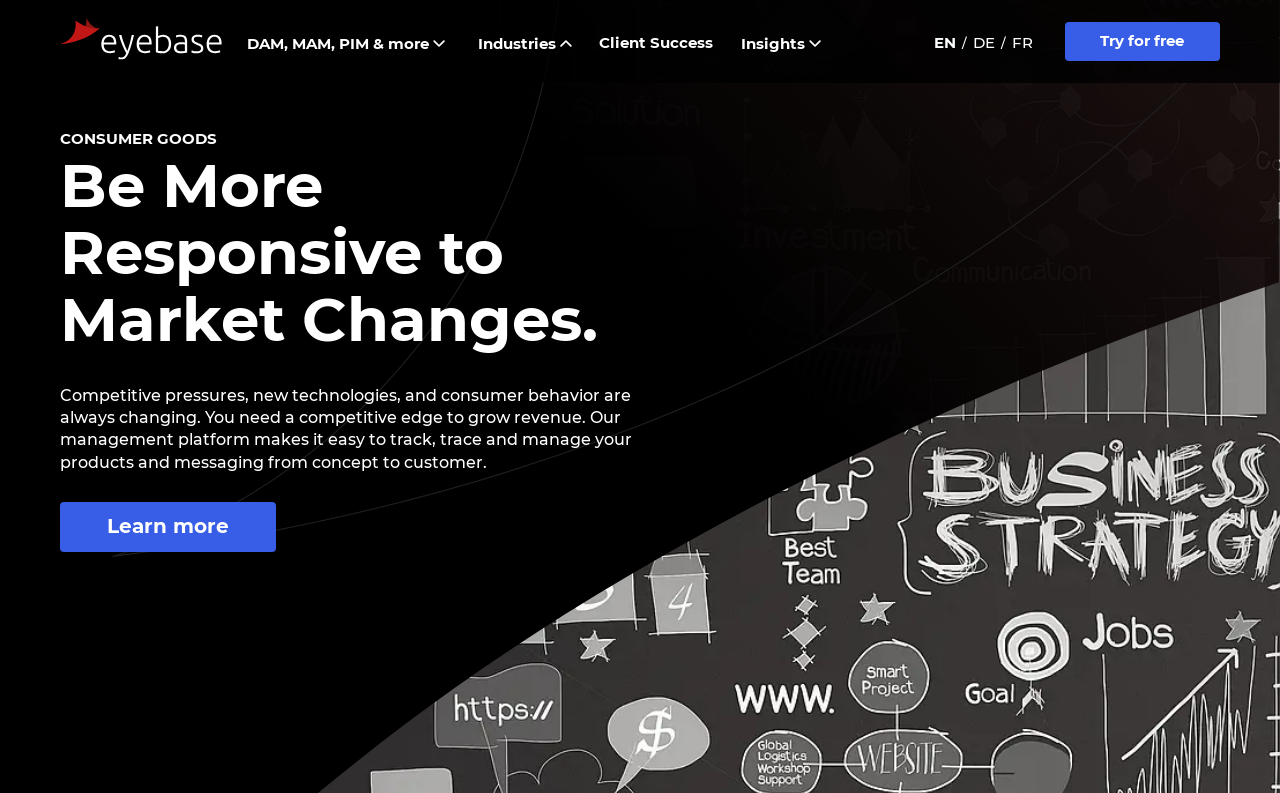Show the bounding box coordinates for the HTML element described as: "Industries".

[0.369, 0.04, 0.452, 0.069]